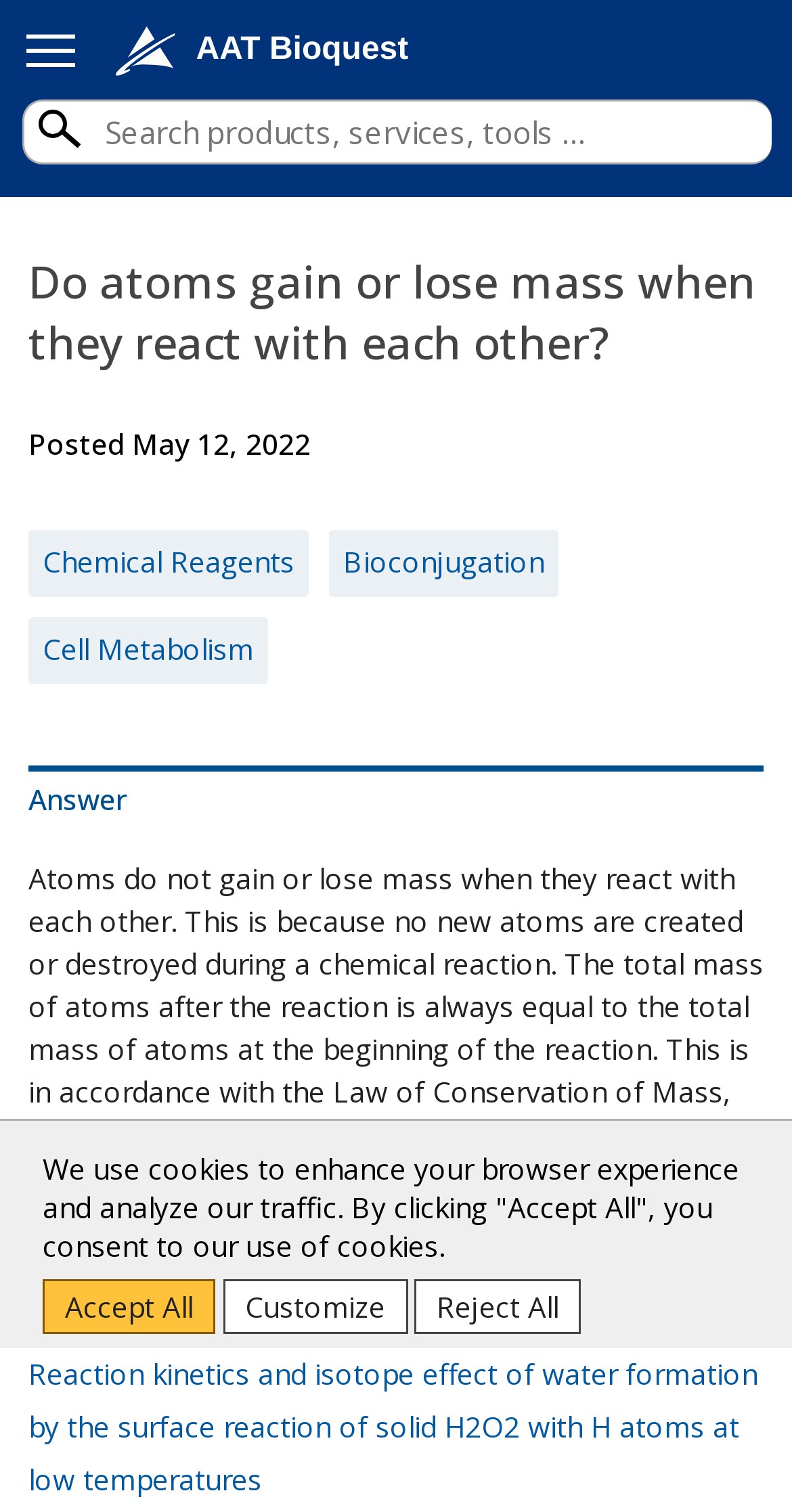Answer the question with a brief word or phrase:
What is the Law of Conservation of Mass?

Mass cannot be created or destroyed